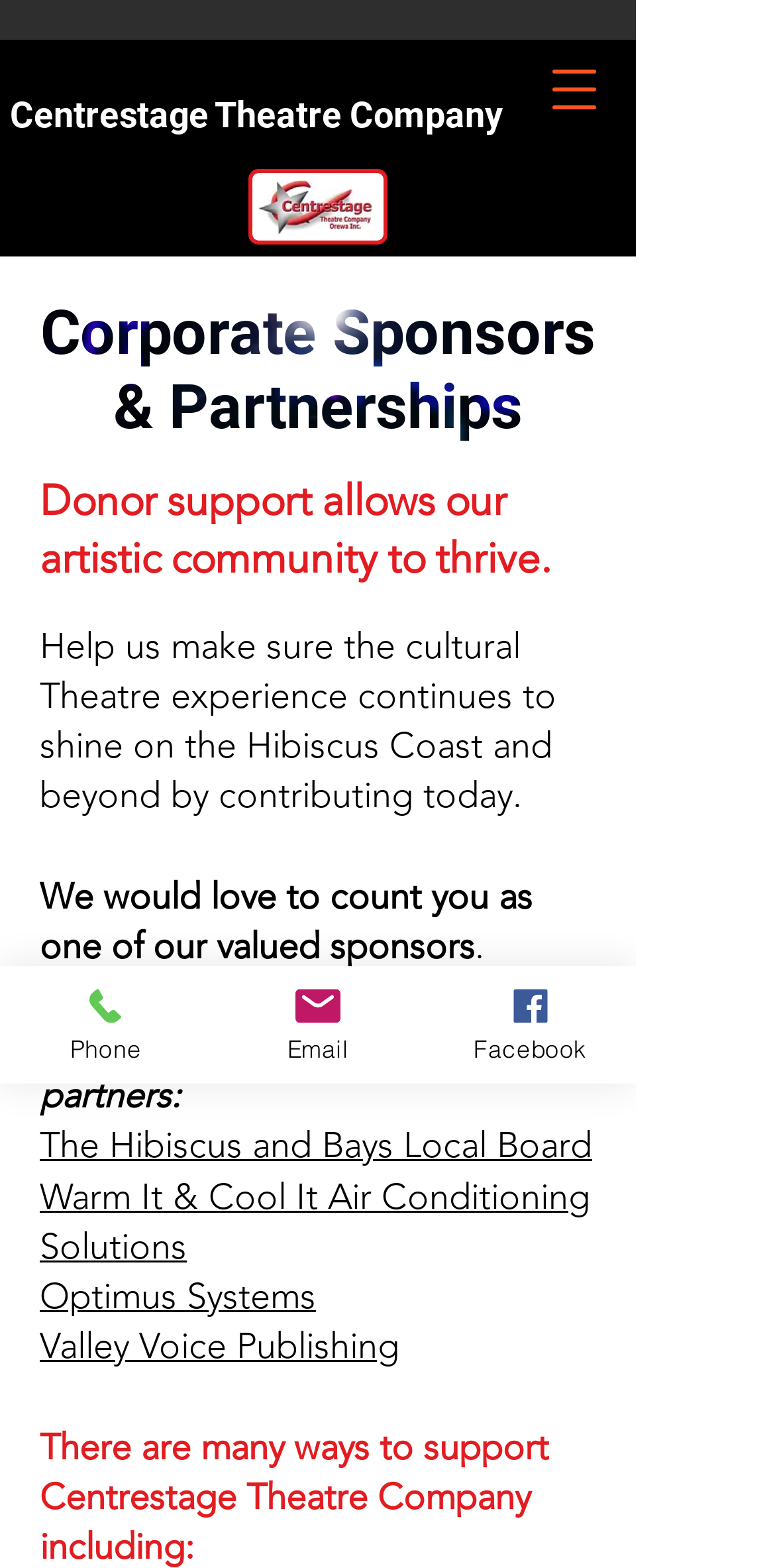Provide a brief response to the question using a single word or phrase: 
What is the name of the theatre company?

Centrestage Theatre Company